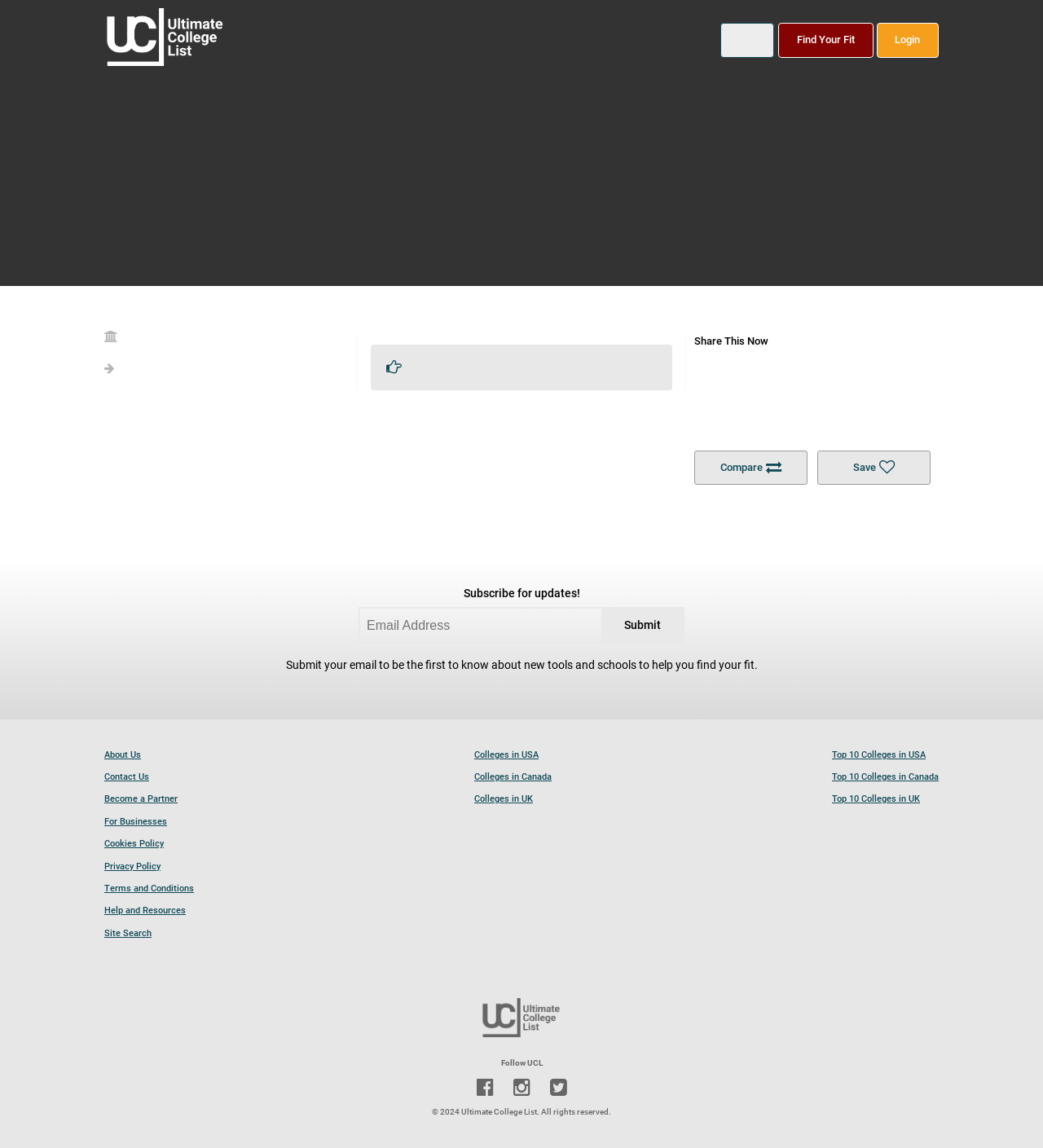Find and indicate the bounding box coordinates of the region you should select to follow the given instruction: "Click on the 'Login' button".

[0.84, 0.02, 0.9, 0.05]